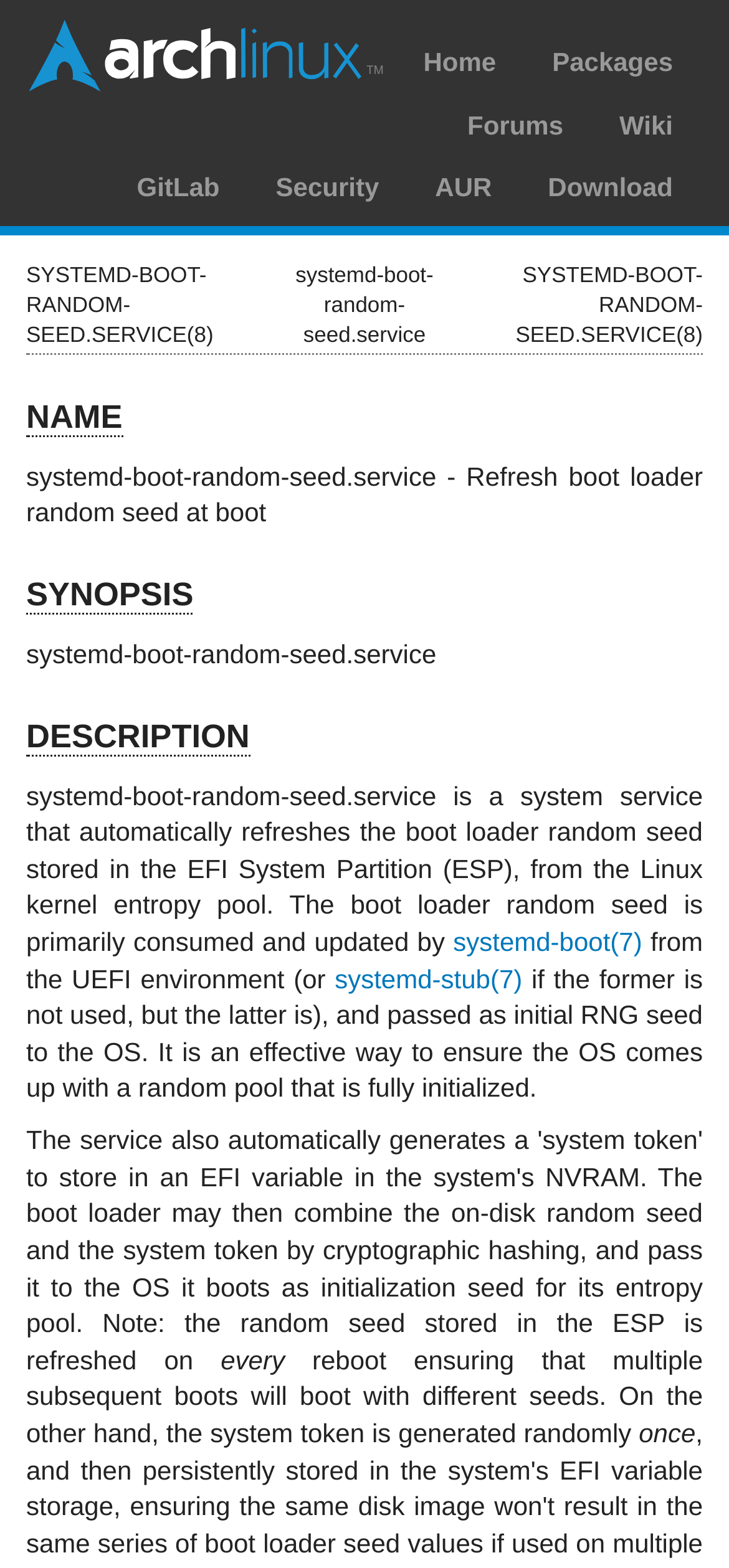Determine the bounding box coordinates for the area that should be clicked to carry out the following instruction: "Go to Arch Linux homepage".

[0.038, 0.012, 0.526, 0.06]